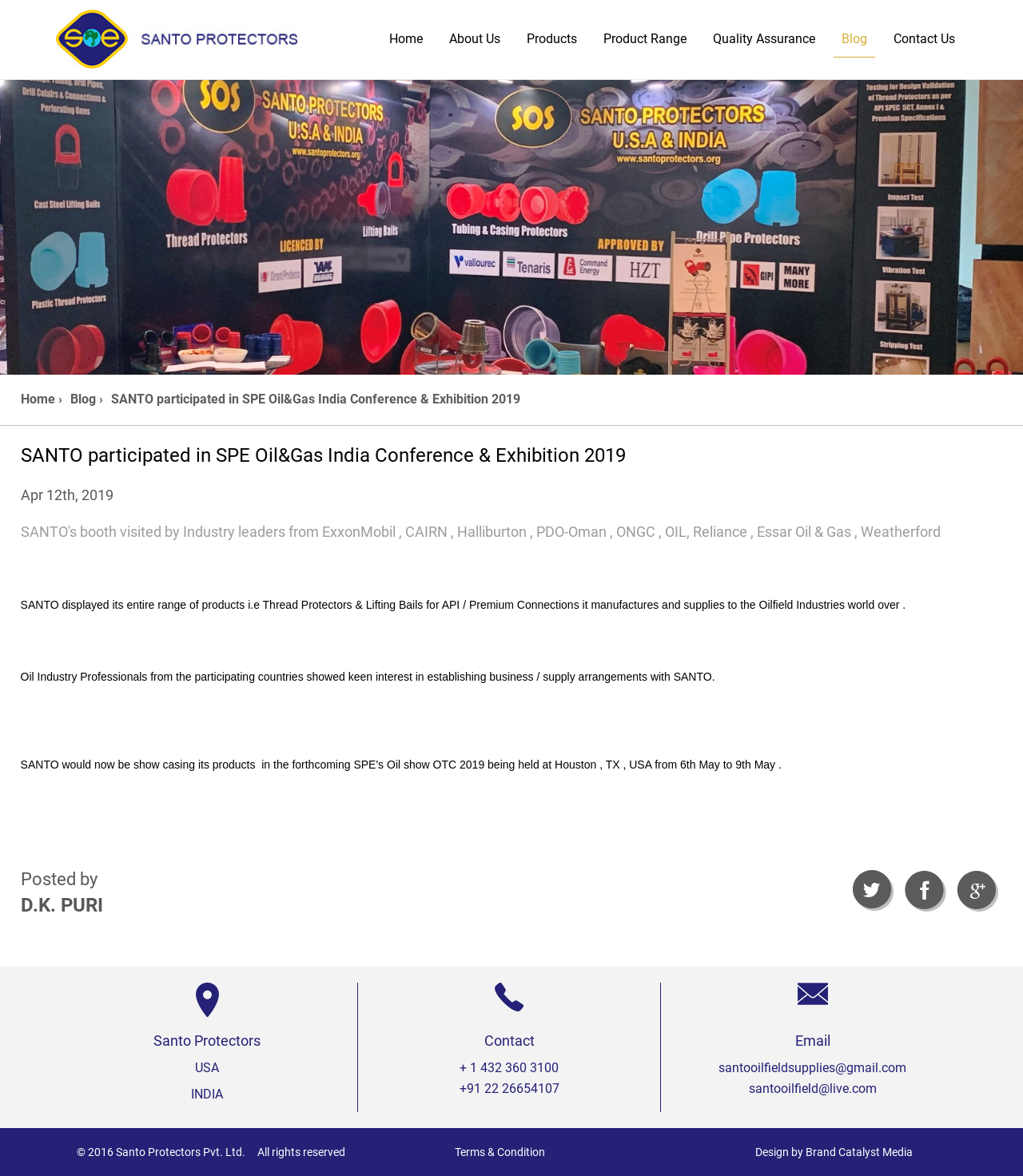Based on the element description "Blog", predict the bounding box coordinates of the UI element.

[0.815, 0.019, 0.855, 0.049]